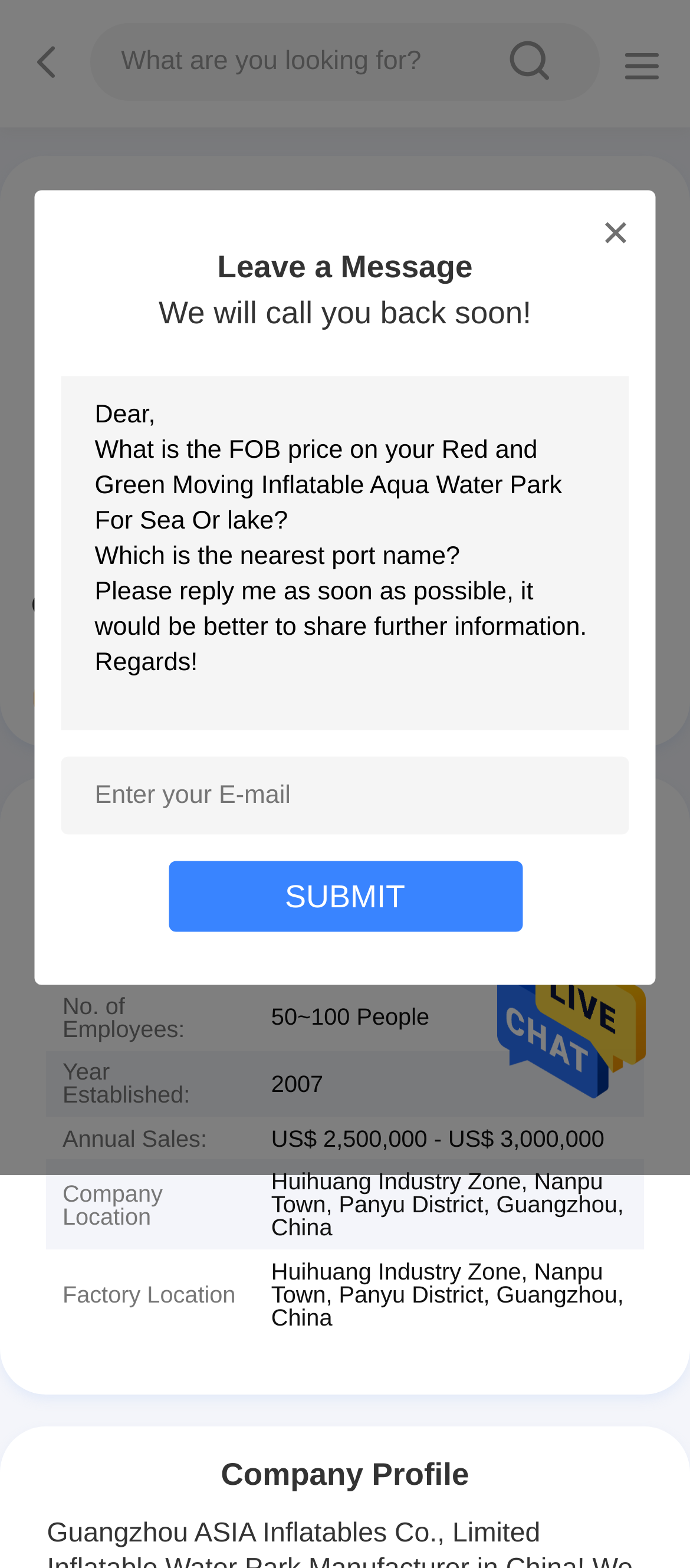What is the location of the company?
Based on the screenshot, provide a one-word or short-phrase response.

Guangzhou, China